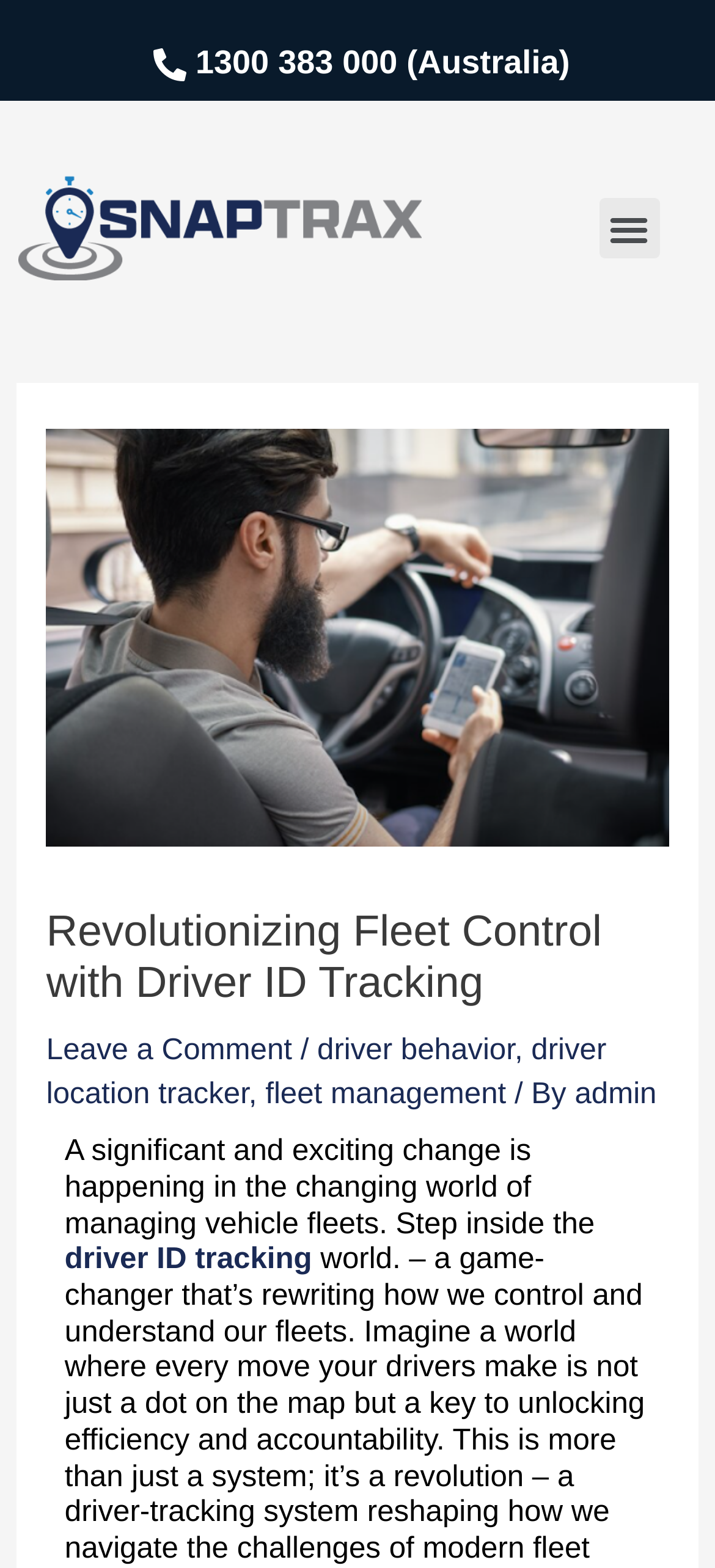Locate and generate the text content of the webpage's heading.

Revolutionizing Fleet Control with Driver ID Tracking